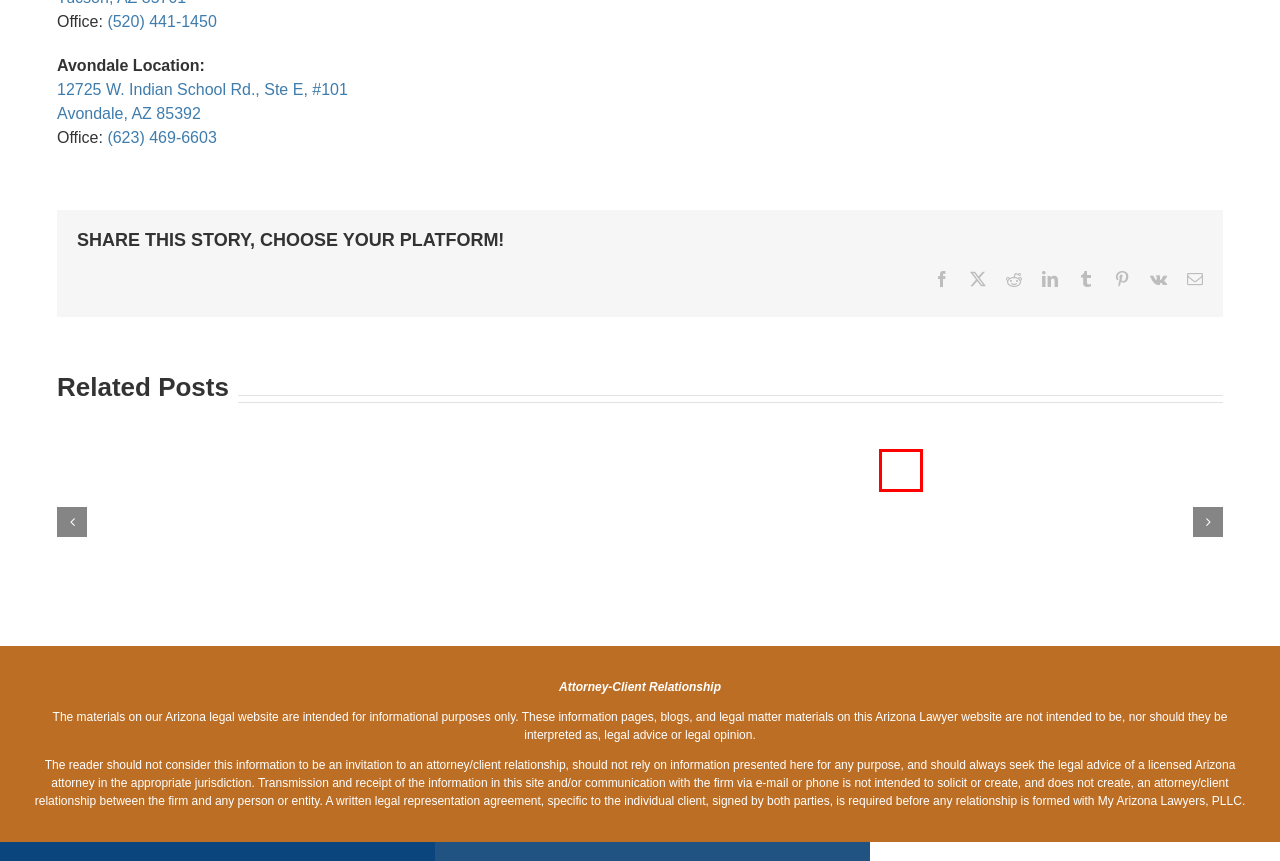Observe the provided screenshot of a webpage with a red bounding box around a specific UI element. Choose the webpage description that best fits the new webpage after you click on the highlighted element. These are your options:
A. Arizona Bankruptcy Attorneys | $0 Down AZ Bankruptcy, Same Day Filings
B. New Year, New Start: Should You File For Bankruptcy In 2024?
C. VK | 登录
D. What is a Non-Earnings Garnishment & How Does It Work?
E. How Do You Handle Student Loans When Filing For Chapter 13?
F. Can My Wages from DoorDash, Uber, or Lyft Be Garnished?
G. What are the Financial Mistakes that People in Arizona Make?
H. Chapter 13 Bankruptcy FAQS - My AZ Lawyers | Arizona Debt Relief

D